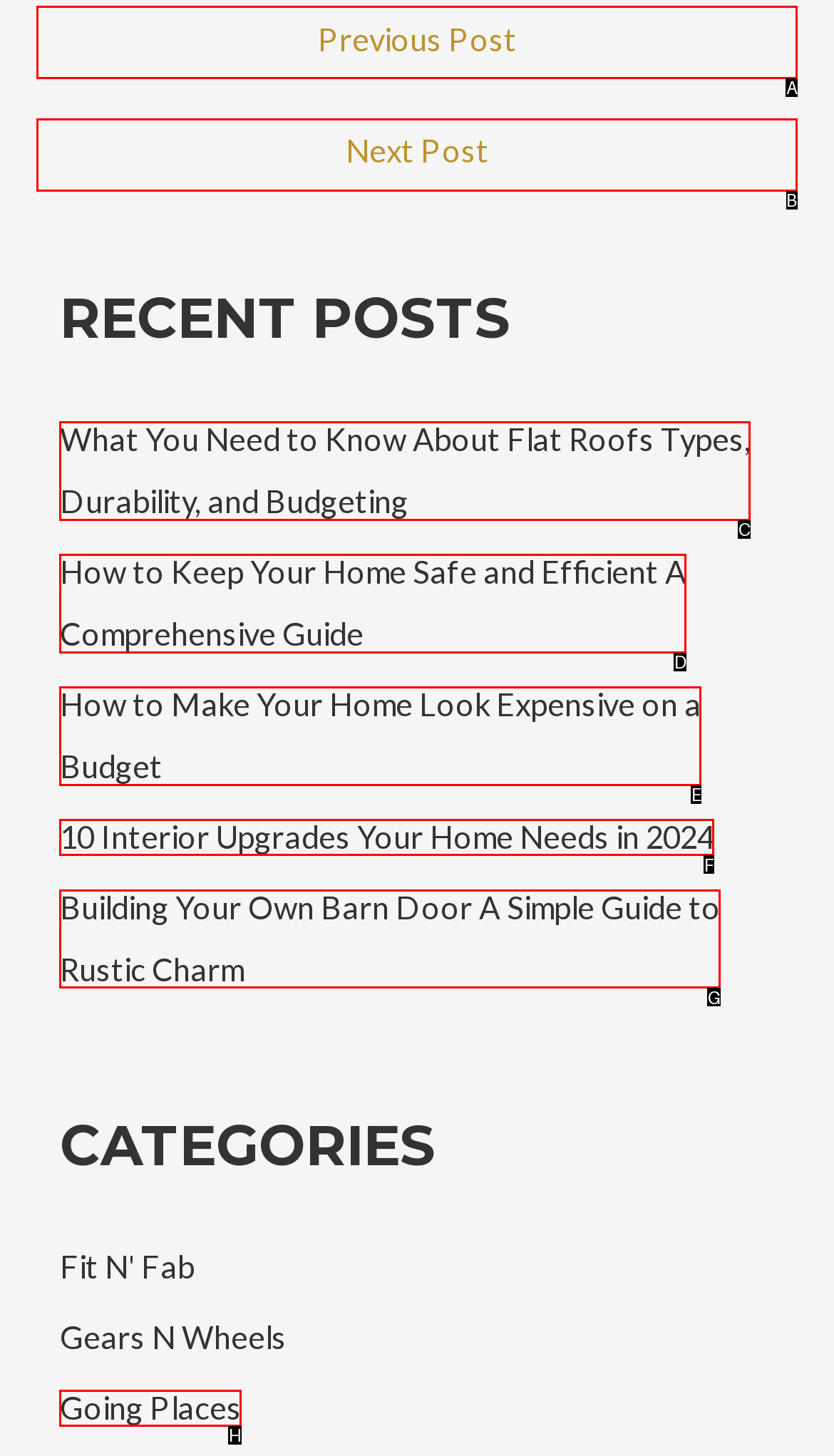Determine which option you need to click to execute the following task: go to previous post. Provide your answer as a single letter.

A